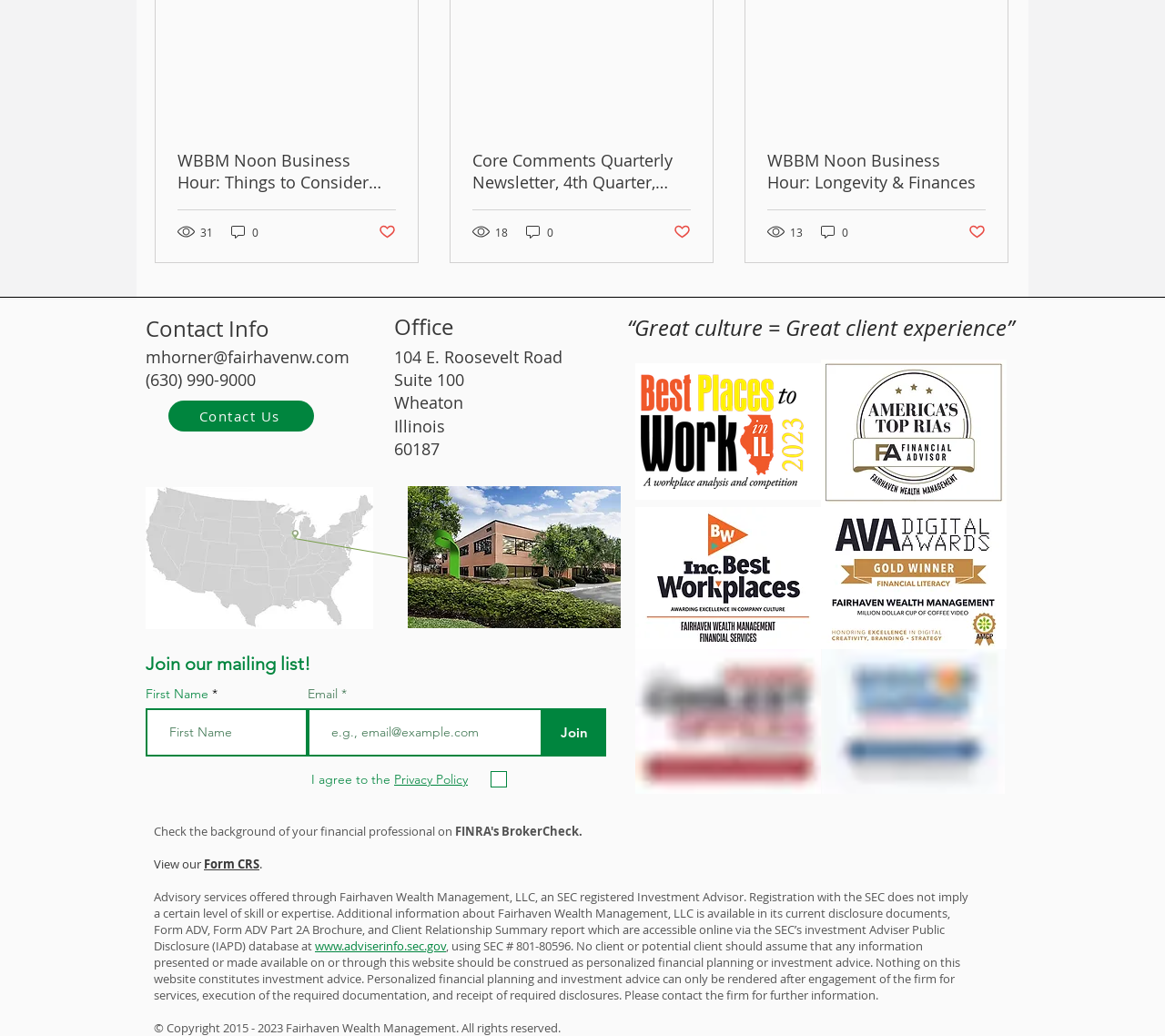Use a single word or phrase to answer the question: 
What is the company's address?

104 E. Roosevelt Road, Suite 100, Wheaton, Illinois 60187